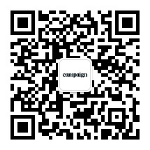Answer this question using a single word or a brief phrase:
What is the purpose of the QR code?

To provide quick access